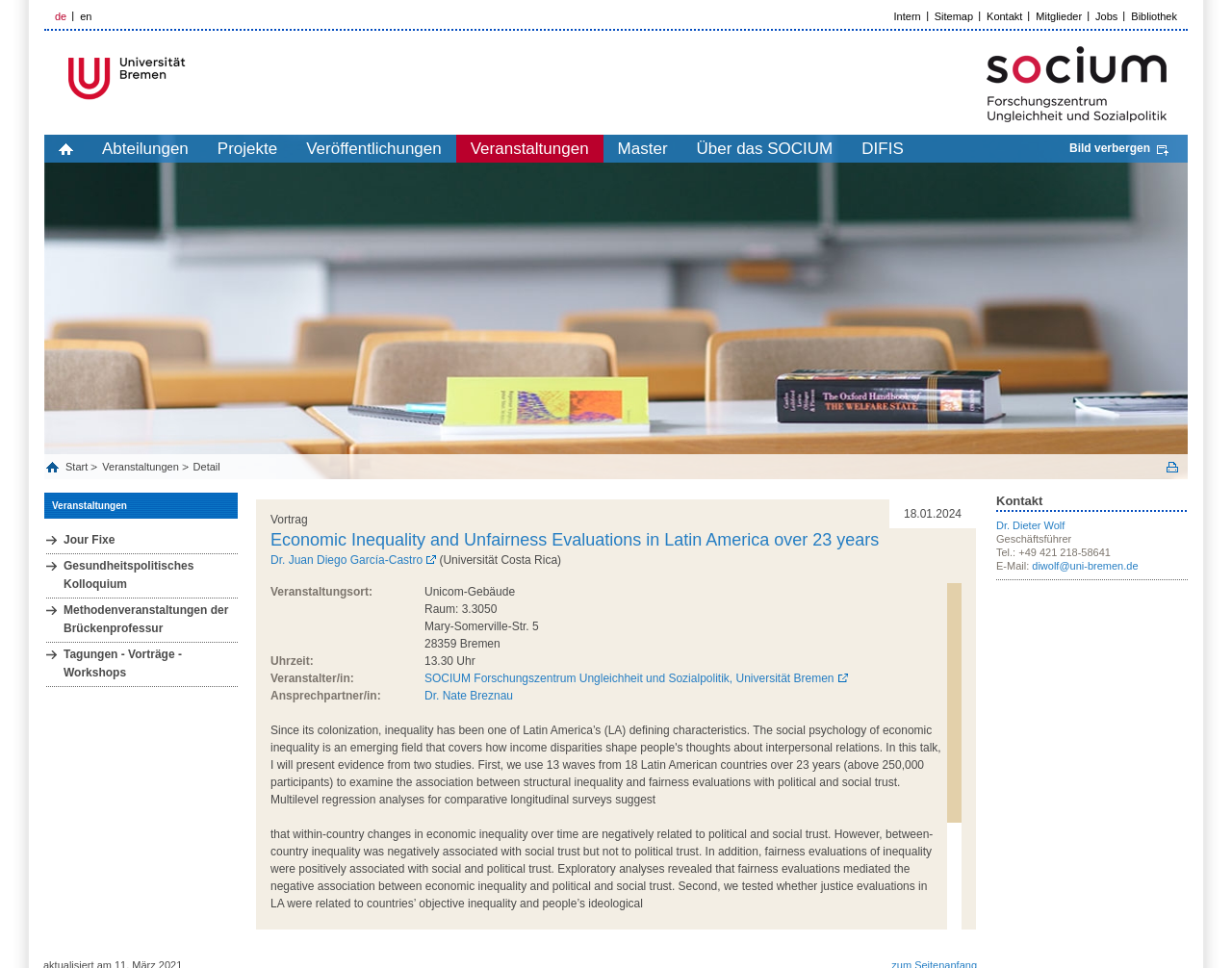Please reply to the following question with a single word or a short phrase:
What is the name of the research center?

SOCIUM Research Center